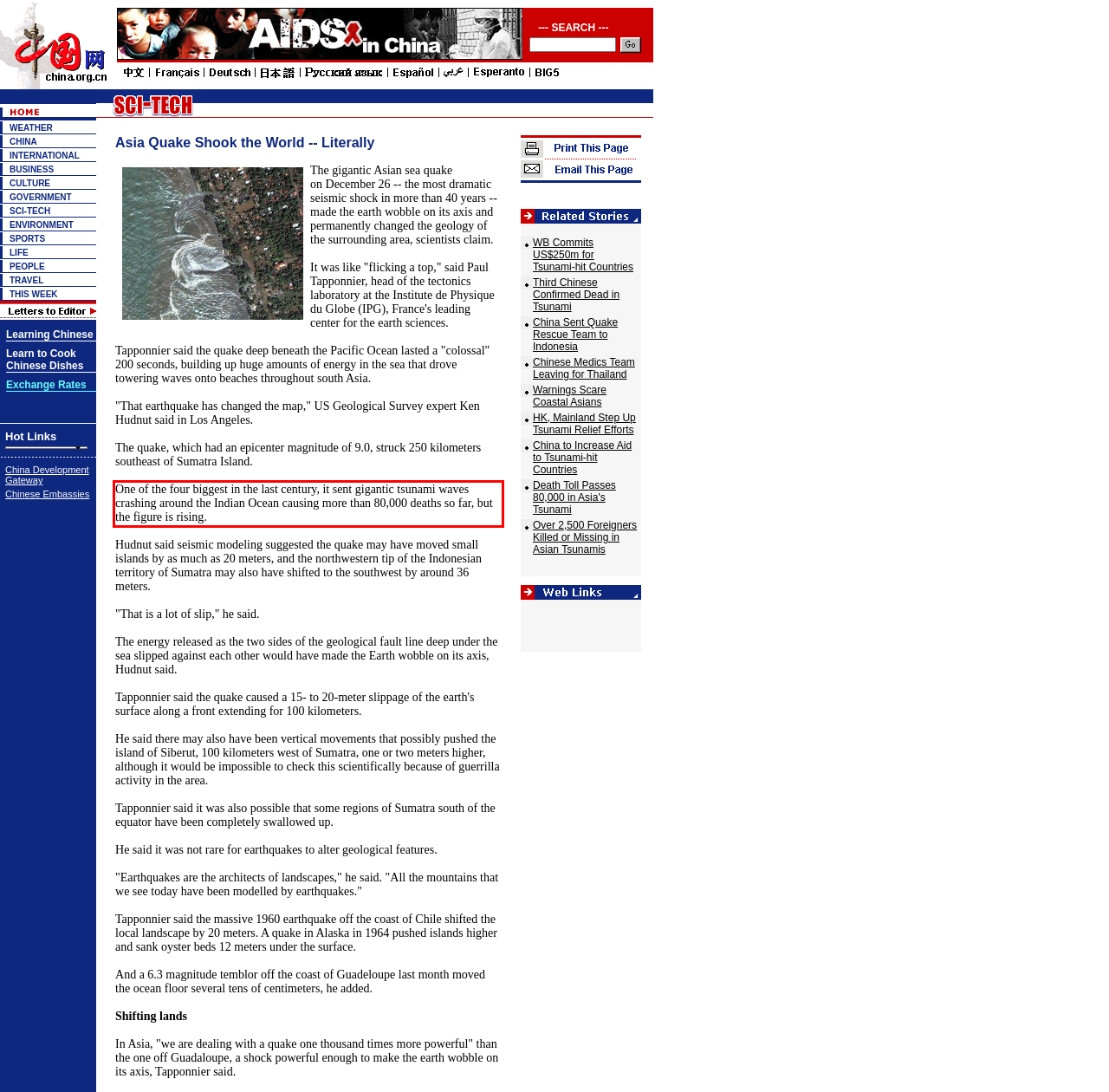Please extract the text content within the red bounding box on the webpage screenshot using OCR.

One of the four biggest in the last century, it sent gigantic tsunami waves crashing around the Indian Ocean causing more than 80,000 deaths so far, but the figure is rising.